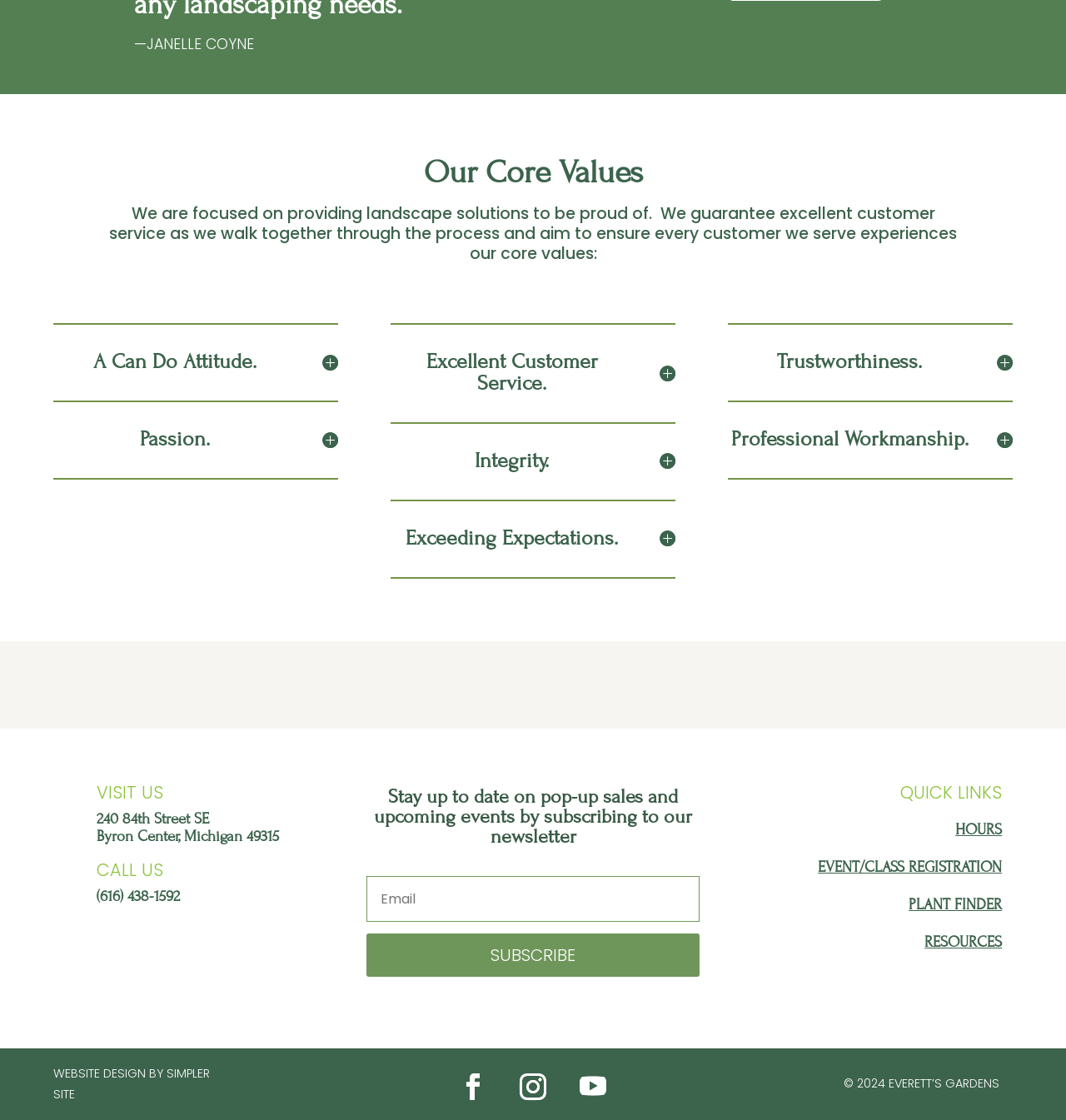Please specify the bounding box coordinates of the area that should be clicked to accomplish the following instruction: "Subscribe to the newsletter". The coordinates should consist of four float numbers between 0 and 1, i.e., [left, top, right, bottom].

[0.344, 0.833, 0.656, 0.872]